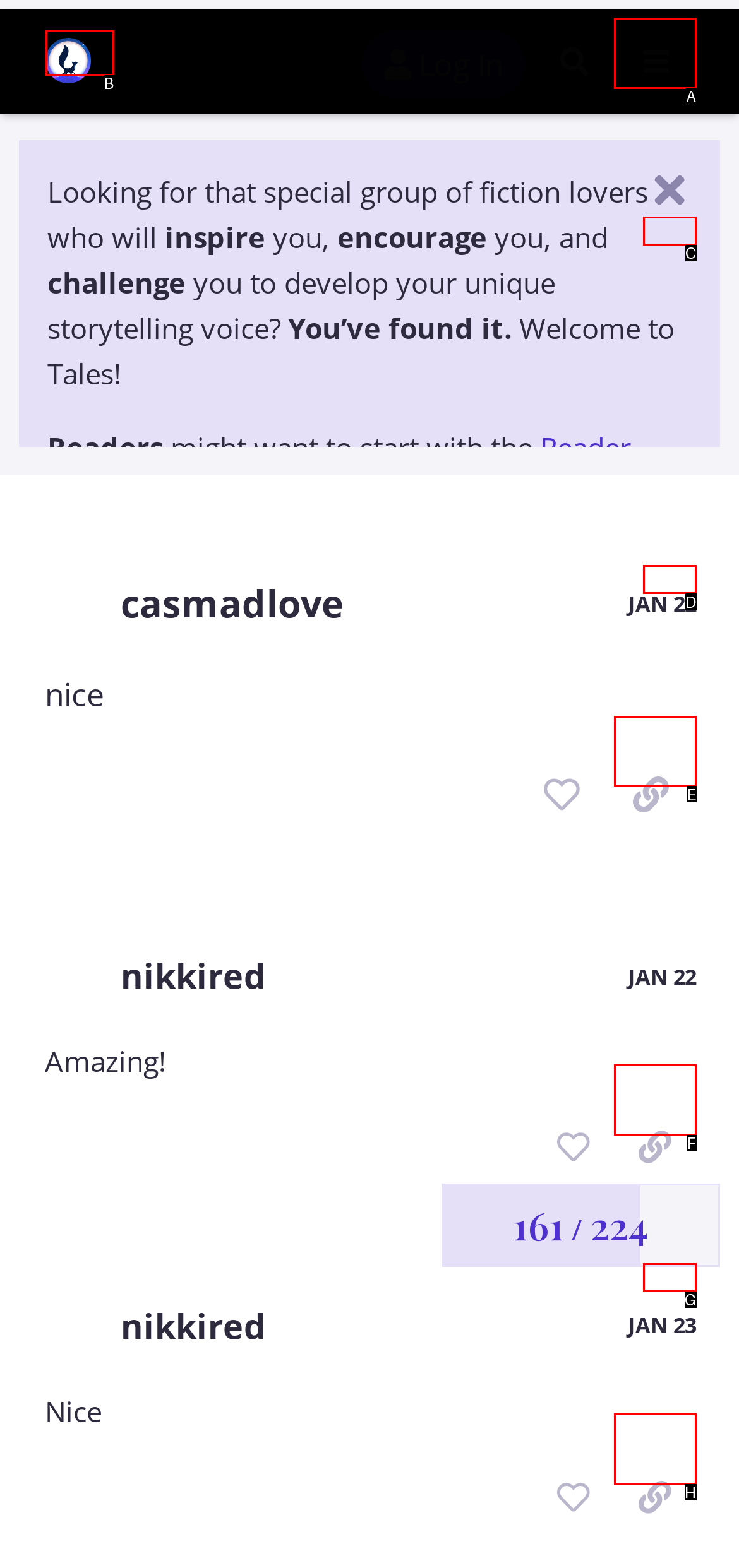Which option should be clicked to complete this task: Go to Tales Forums
Reply with the letter of the correct choice from the given choices.

B